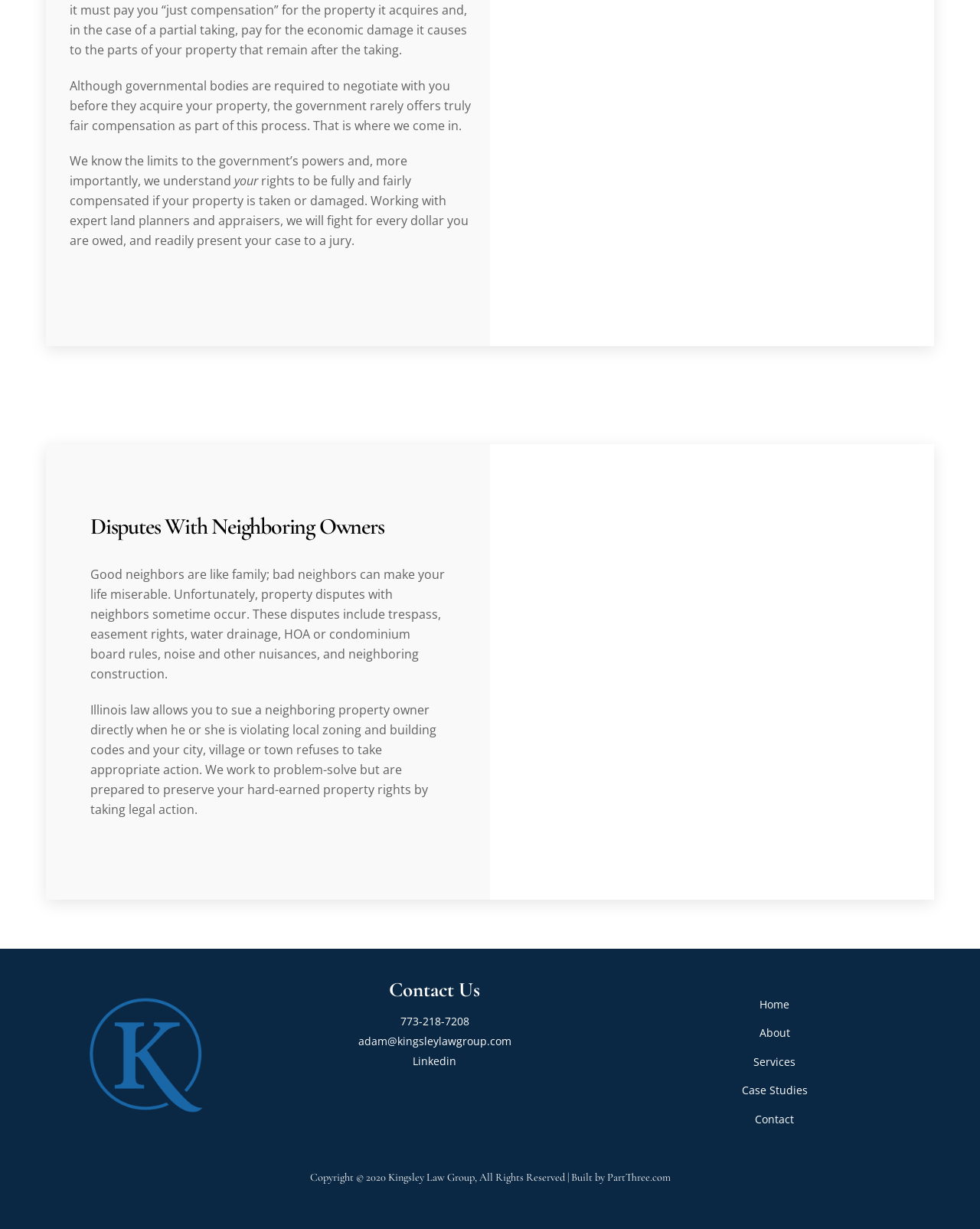What is the purpose of the government negotiation process?
From the image, respond using a single word or phrase.

To acquire property